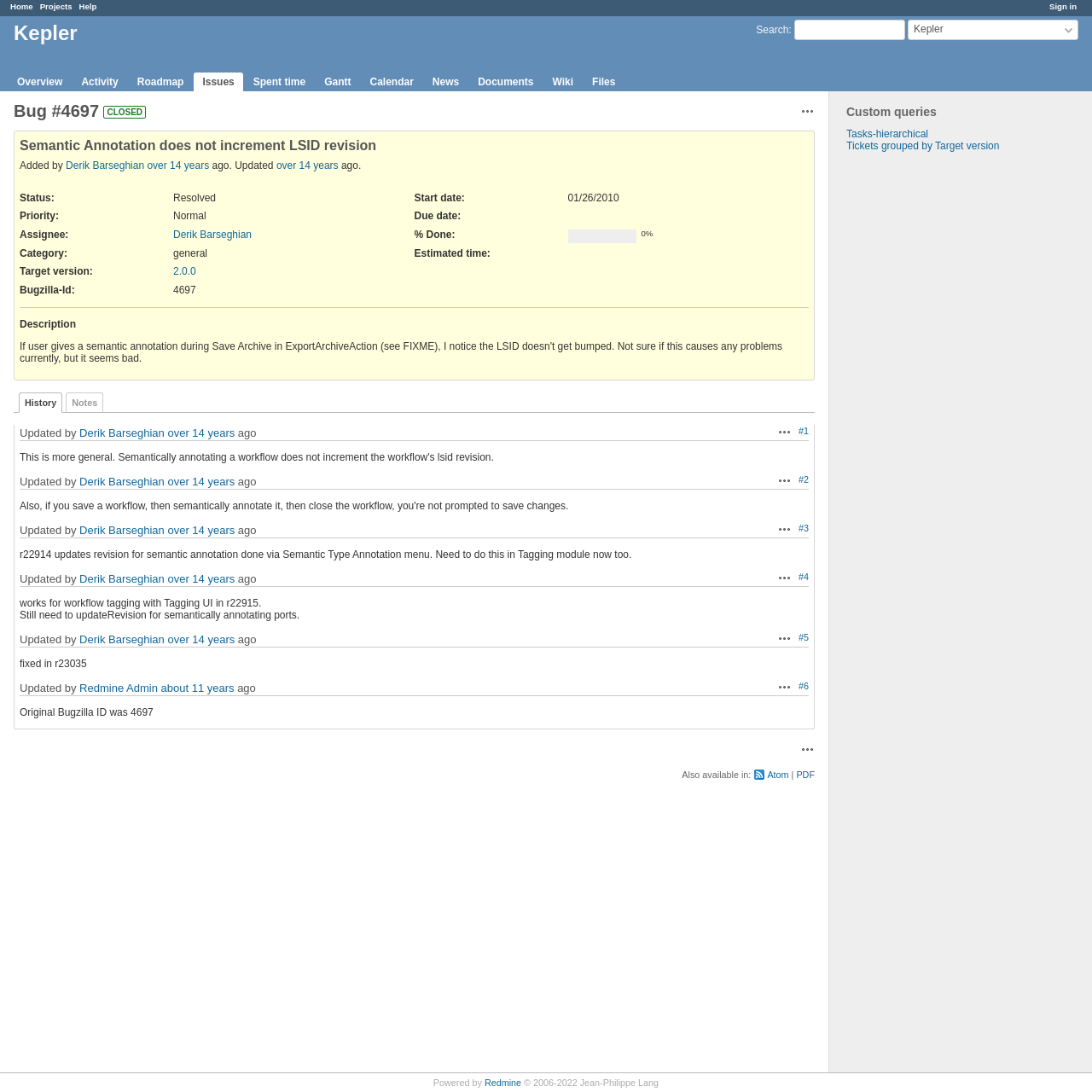Please locate the bounding box coordinates of the element that should be clicked to complete the given instruction: "View issue history".

[0.017, 0.359, 0.057, 0.378]